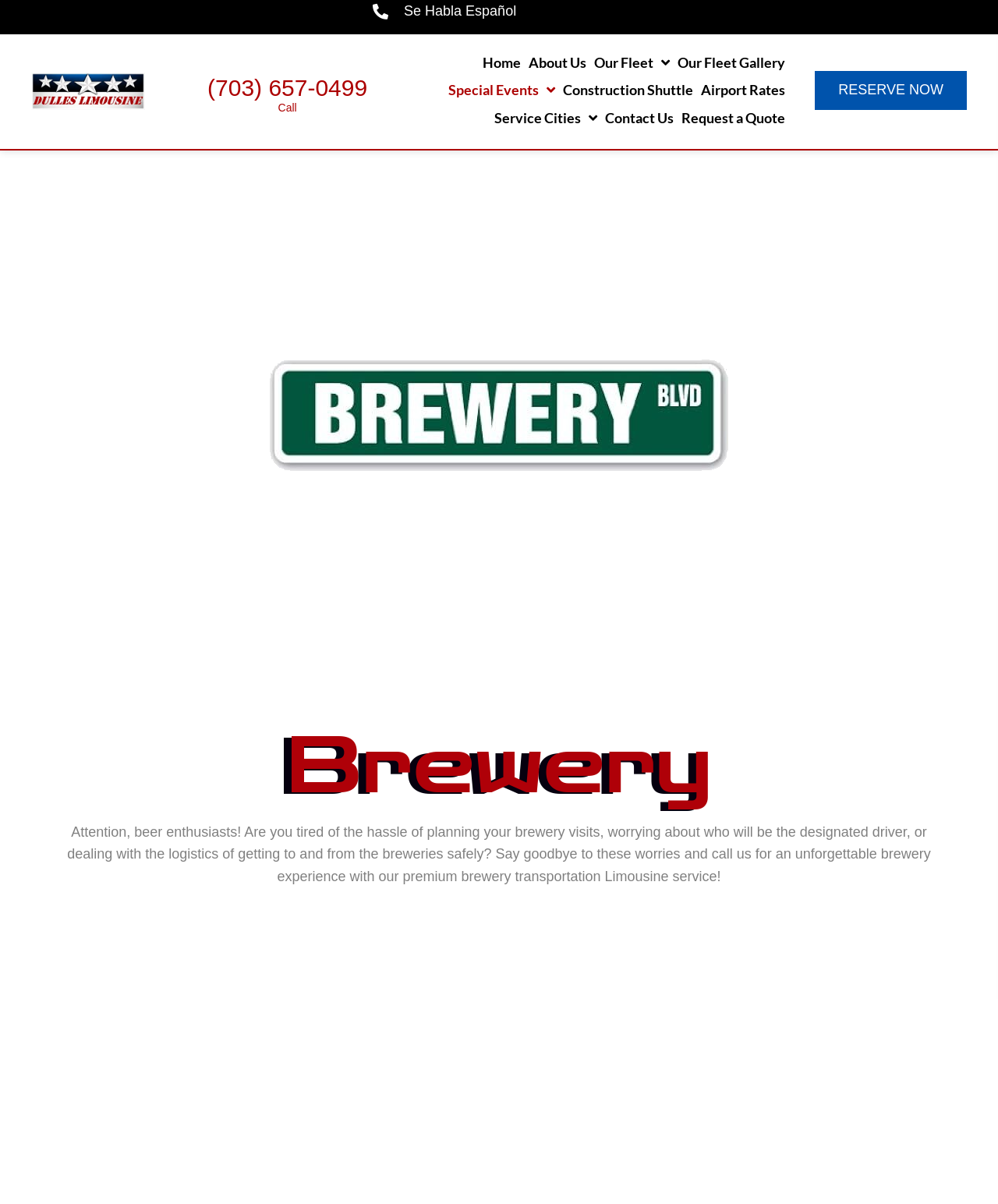Give a one-word or short phrase answer to the question: 
What is the company name?

Dulles Limousine